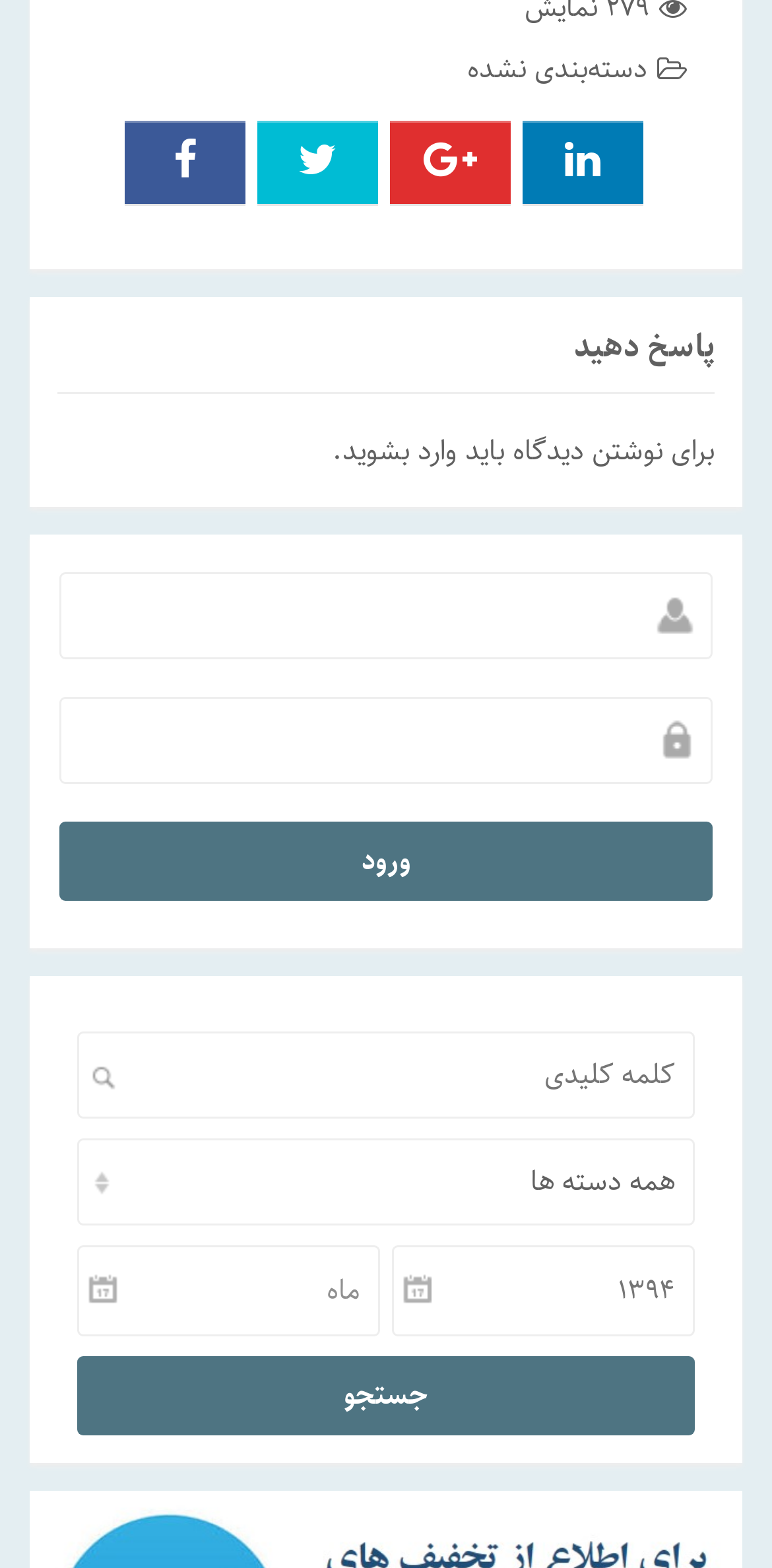Pinpoint the bounding box coordinates of the clickable element needed to complete the instruction: "Click on the login link". The coordinates should be provided as four float numbers between 0 and 1: [left, top, right, bottom].

[0.444, 0.272, 0.592, 0.303]